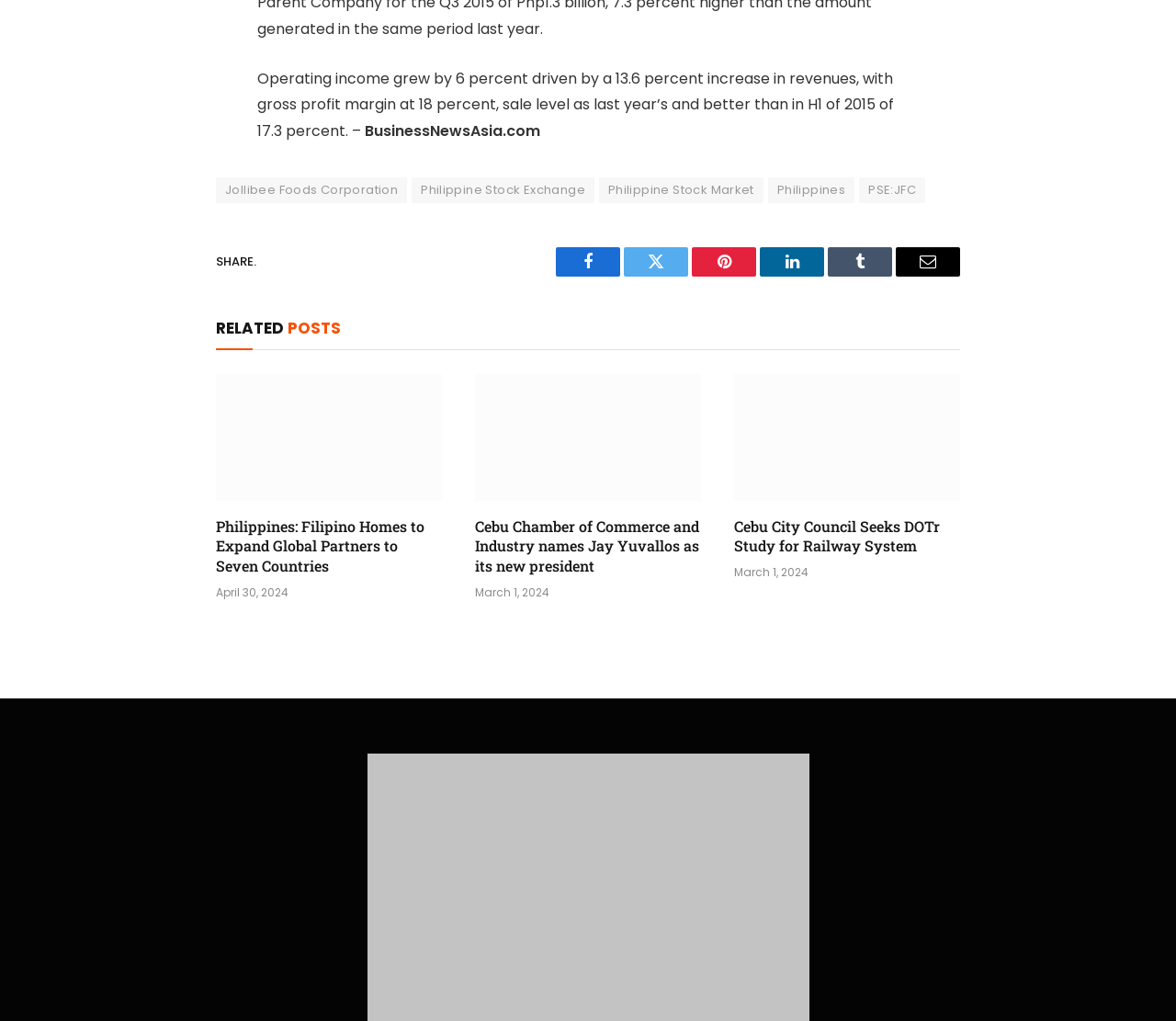Kindly provide the bounding box coordinates of the section you need to click on to fulfill the given instruction: "Share on Facebook".

[0.473, 0.242, 0.527, 0.271]